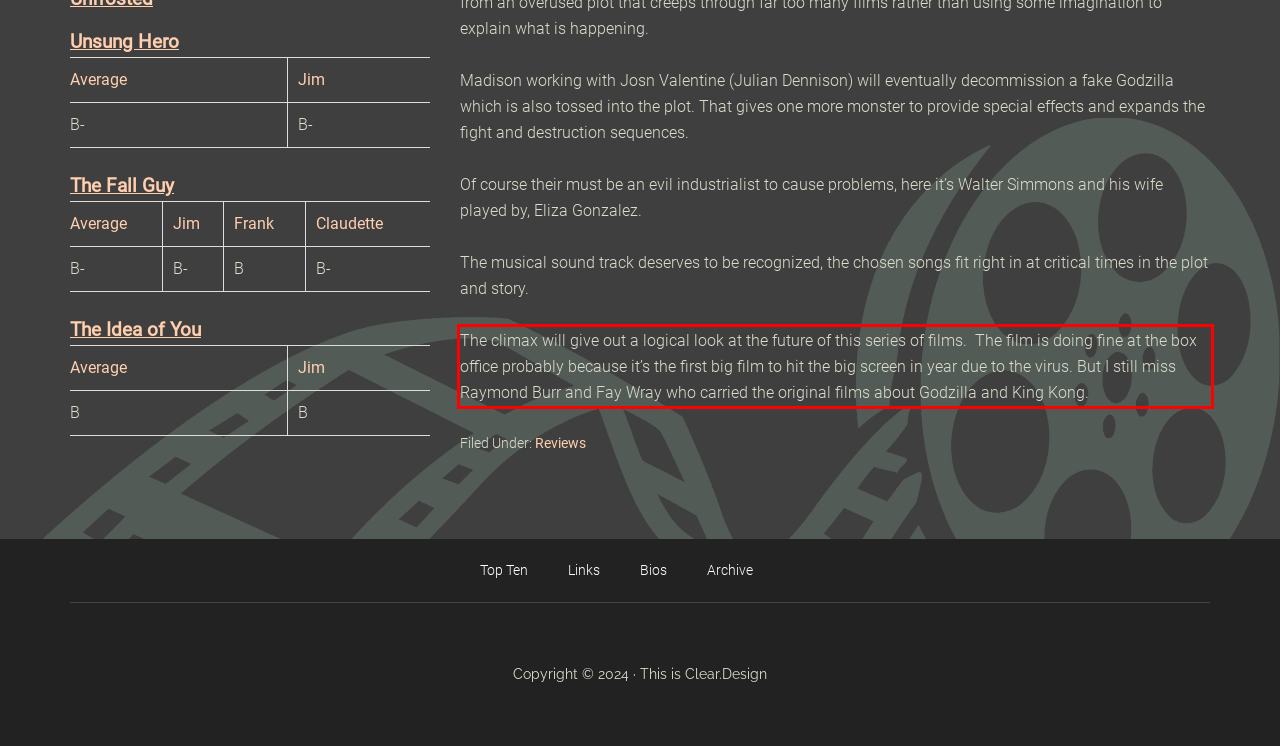You are provided with a screenshot of a webpage that includes a red bounding box. Extract and generate the text content found within the red bounding box.

The climax will give out a logical look at the future of this series of films. The film is doing fine at the box office probably because it’s the first big film to hit the big screen in year due to the virus. But I still miss Raymond Burr and Fay Wray who carried the original films about Godzilla and King Kong.